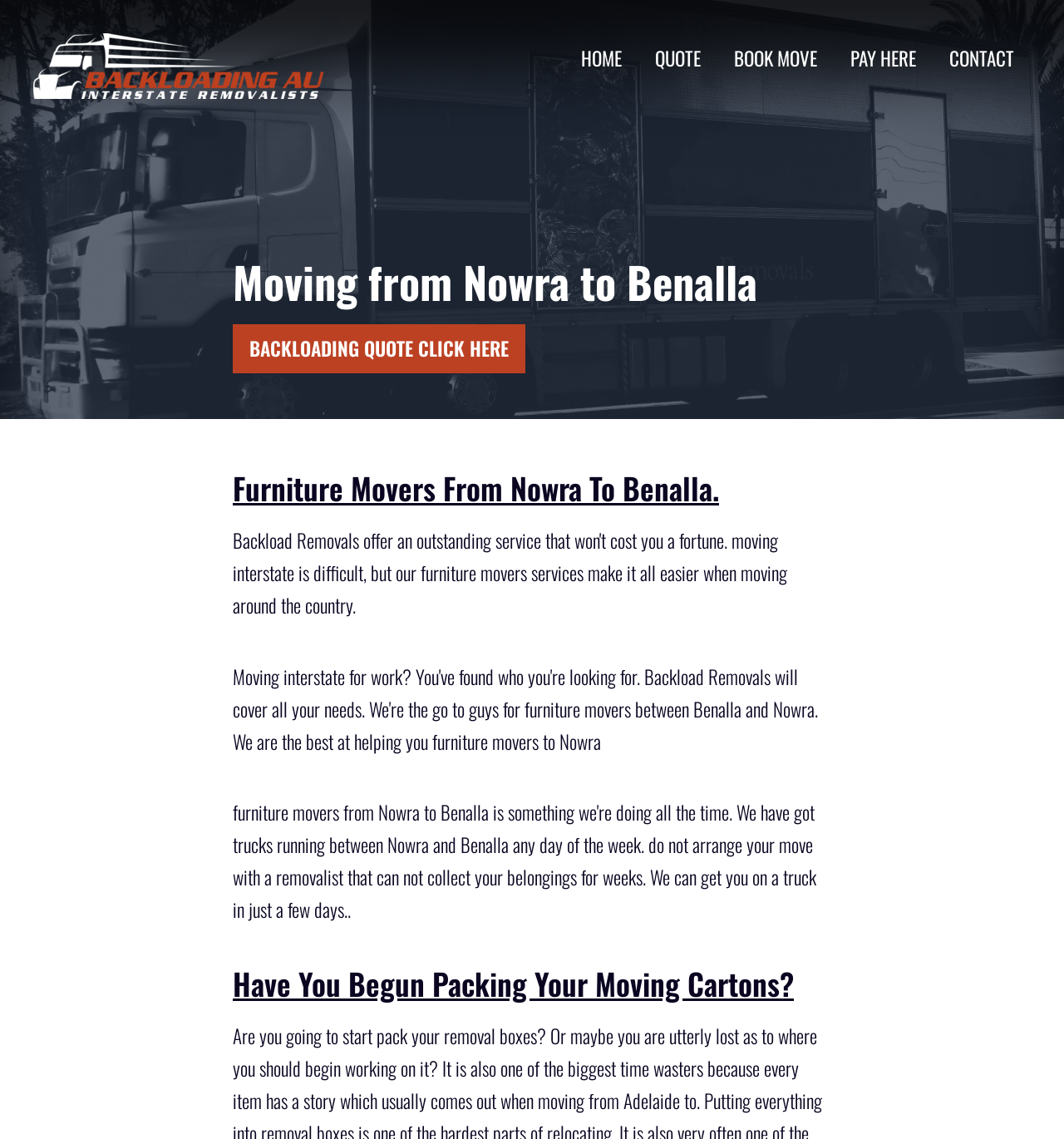How many columns are in the navigation section?
Please look at the screenshot and answer in one word or a short phrase.

1